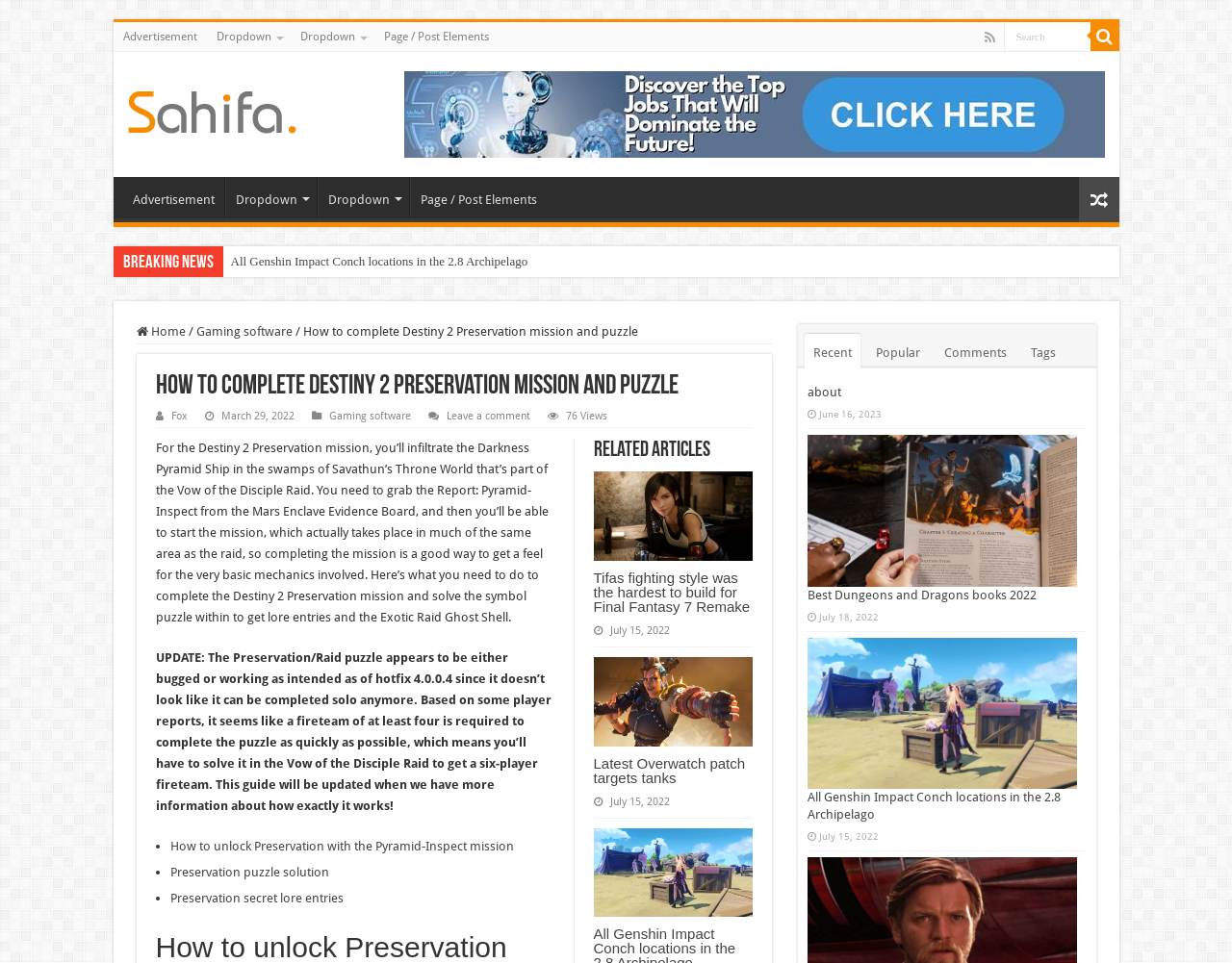Please examine the image and provide a detailed answer to the question: How many list markers are there in the webpage?

The question can be answered by looking at the section which contains three list markers '•' followed by links 'How to unlock Preservation with the Pyramid-Inspect mission', 'Preservation puzzle solution', and 'Preservation secret lore entries'.